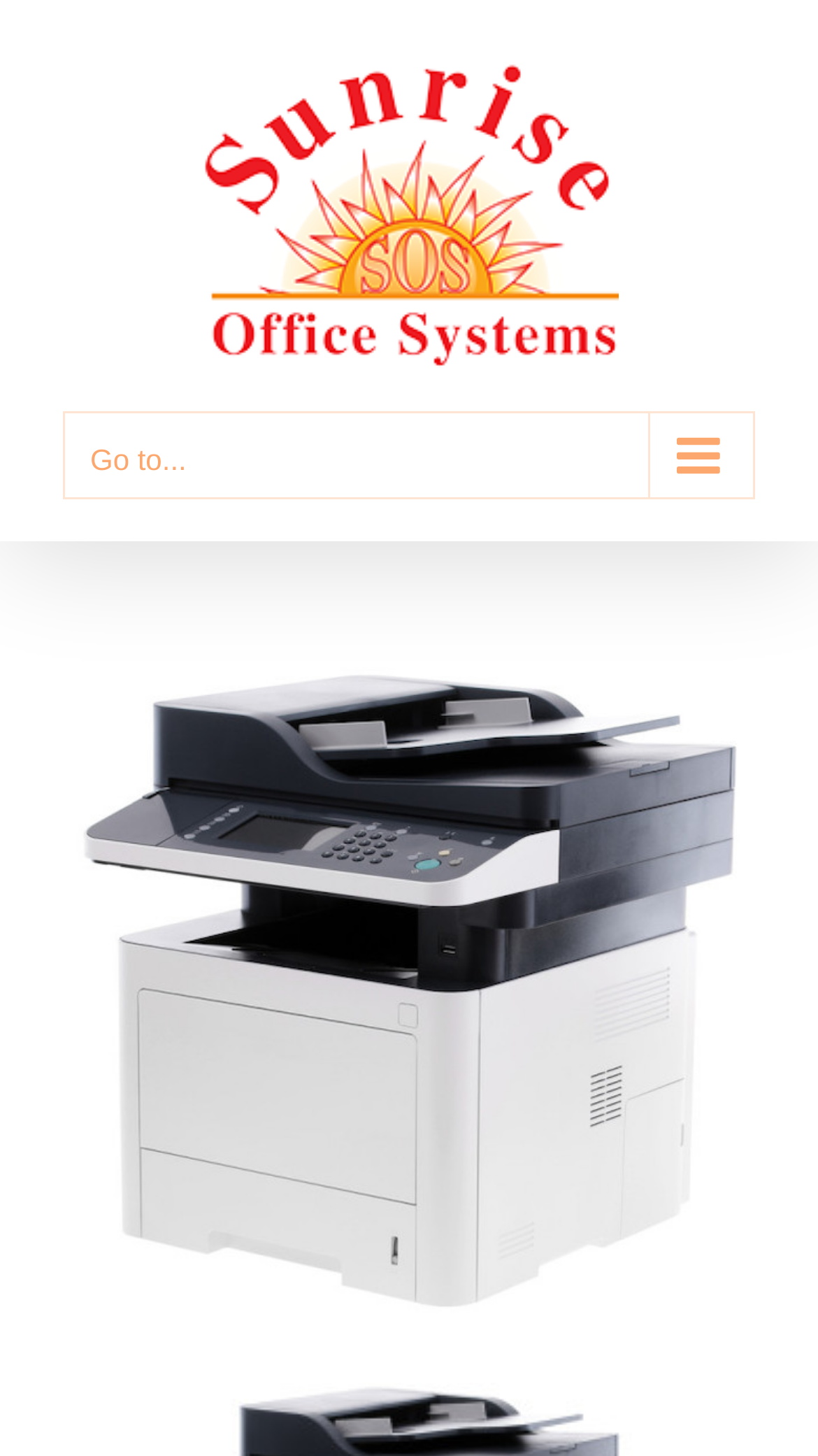What is the main menu item?
Please provide a full and detailed response to the question.

The main menu item can be found by expanding the mobile menu button, which reveals a link with the text 'printing services las vegas'.